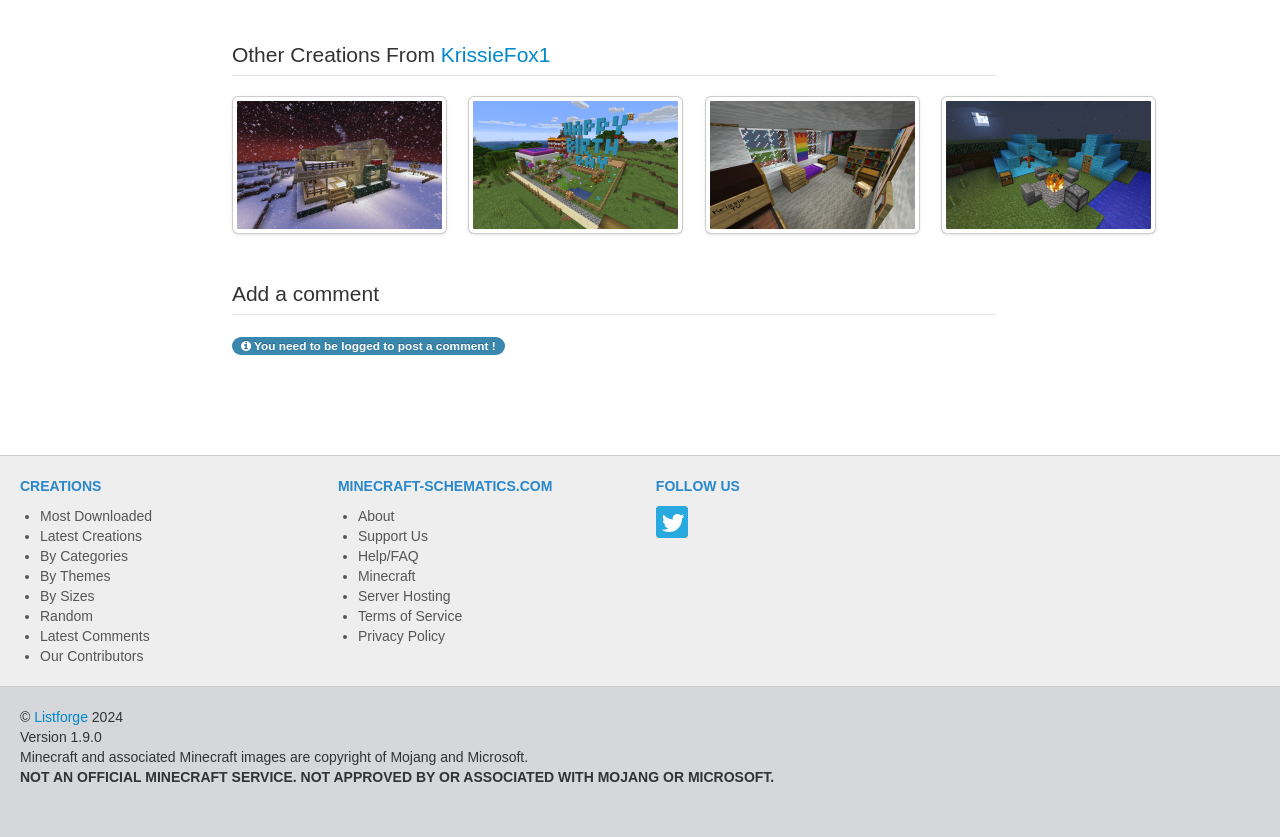What is the purpose of the 'Add a comment' button?
Using the image, elaborate on the answer with as much detail as possible.

I inferred the purpose of the 'Add a comment' button by its text content and its position below the creations list, which suggests that it is related to commenting on the creations.